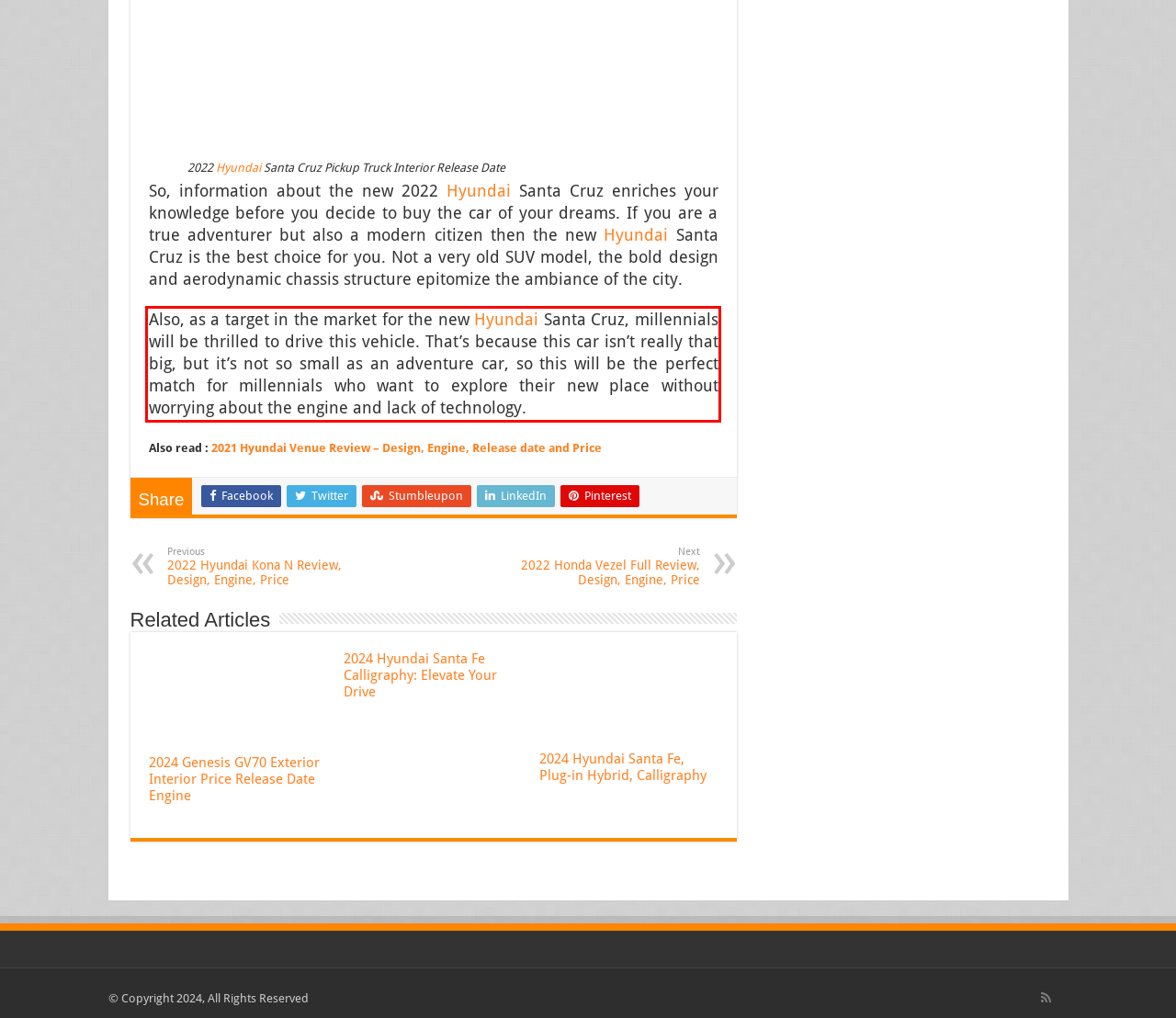Given a screenshot of a webpage, identify the red bounding box and perform OCR to recognize the text within that box.

Also, as a target in the market for the new Hyundai Santa Cruz, millennials will be thrilled to drive this vehicle. That’s because this car isn’t really that big, but it’s not so small as an adventure car, so this will be the perfect match for millennials who want to explore their new place without worrying about the engine and lack of technology.